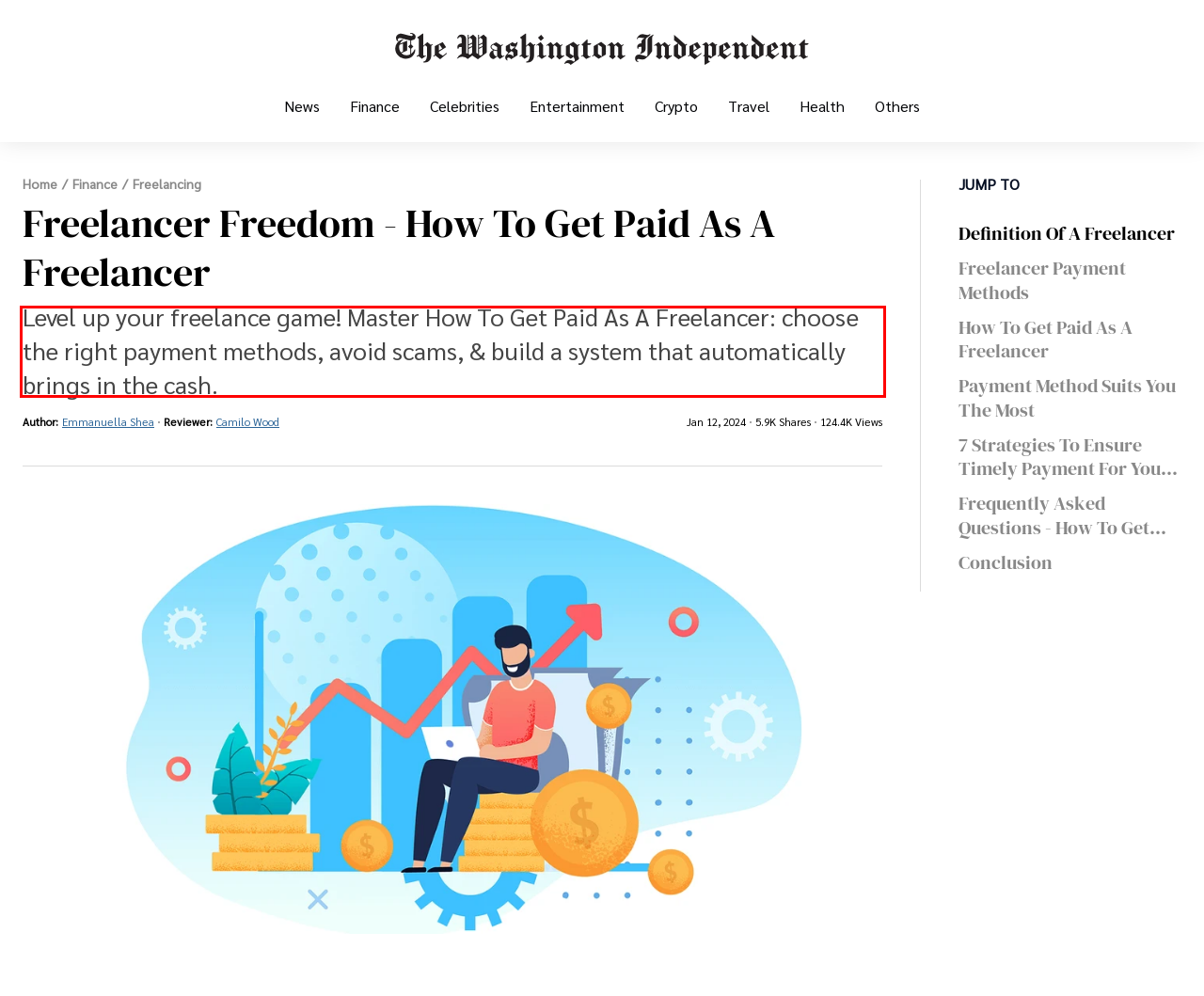Given a screenshot of a webpage containing a red bounding box, perform OCR on the text within this red bounding box and provide the text content.

Level up your freelance game! Master How To Get Paid As A Freelancer: choose the right payment methods, avoid scams, & build a system that automatically brings in the cash.